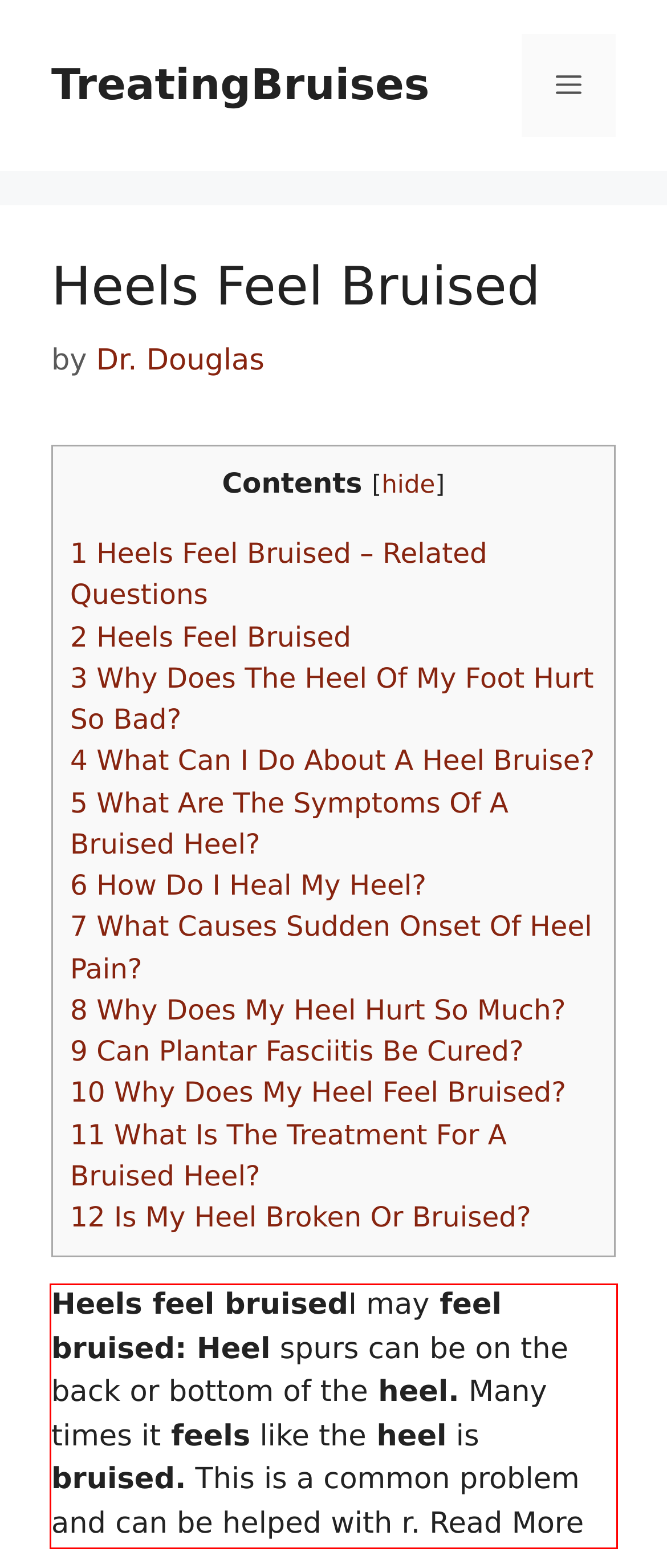Analyze the screenshot of a webpage where a red rectangle is bounding a UI element. Extract and generate the text content within this red bounding box.

Heels feel bruisedI may feel bruised: Heel spurs can be on the back or bottom of the heel. Many times it feels like the heel is bruised. This is a common problem and can be helped with r. Read More